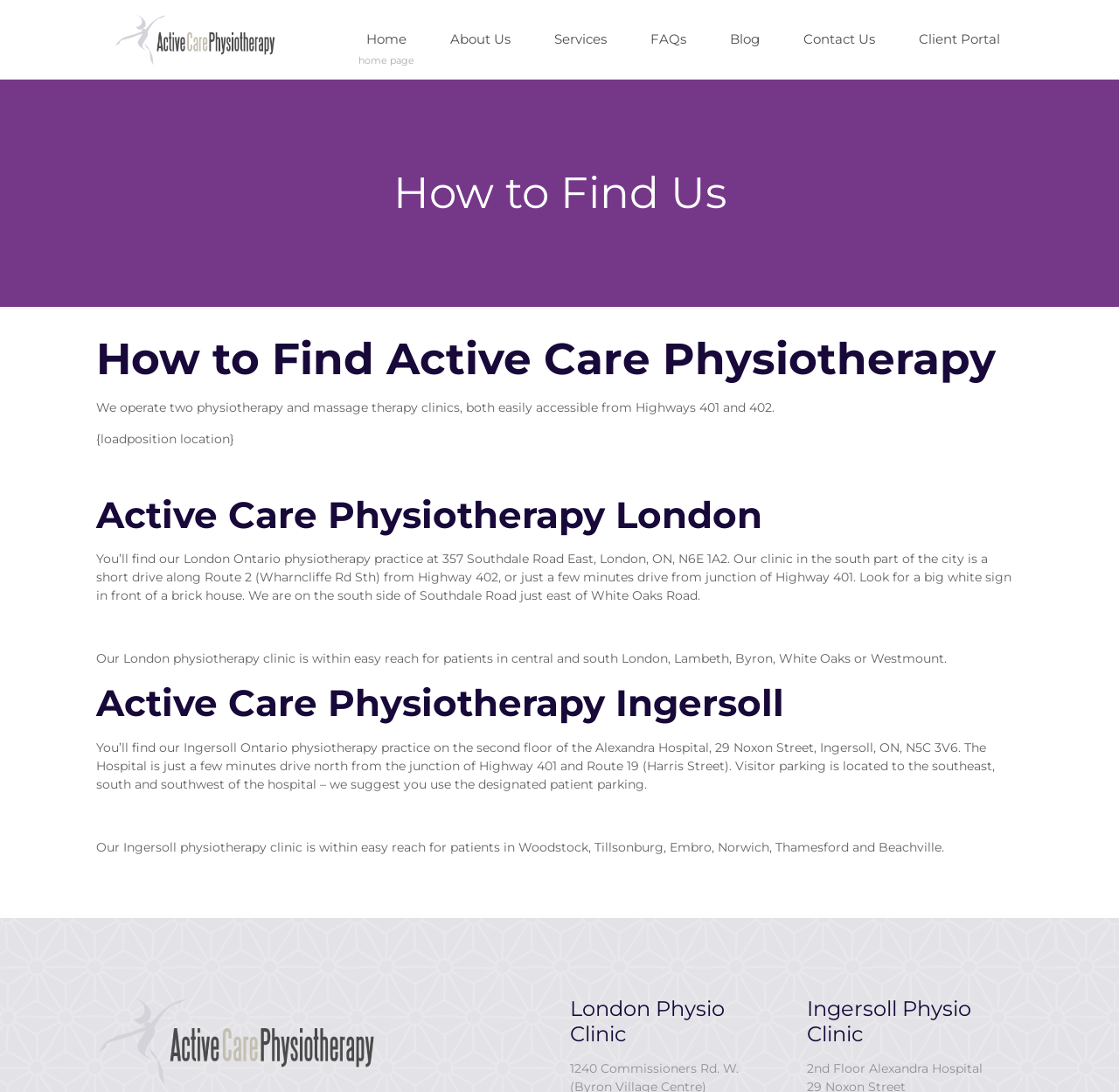Extract the top-level heading from the webpage and provide its text.

How to Find Us